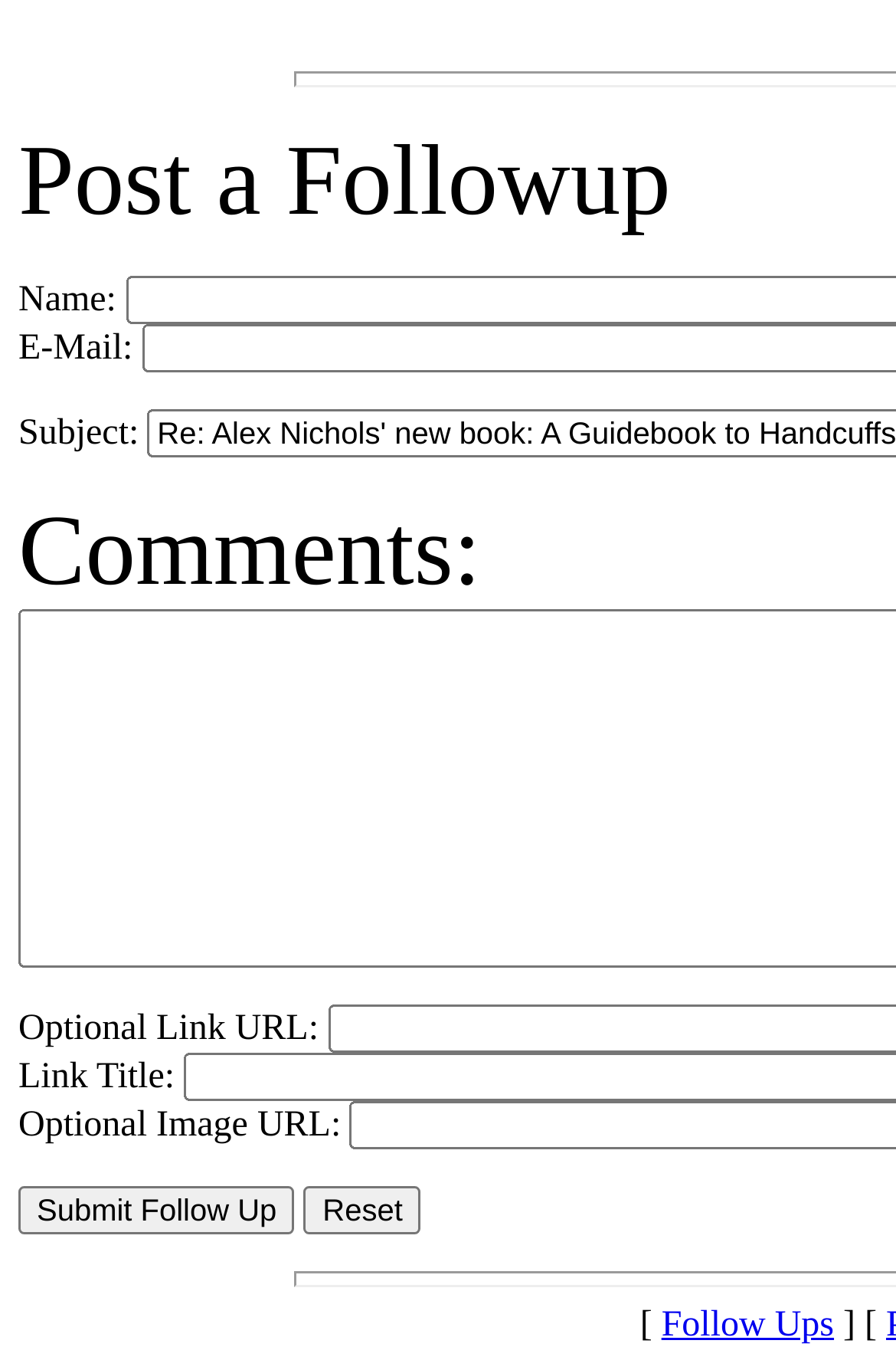What is the link 'Follow Ups' used for?
Answer the question with just one word or phrase using the image.

To view follow-ups